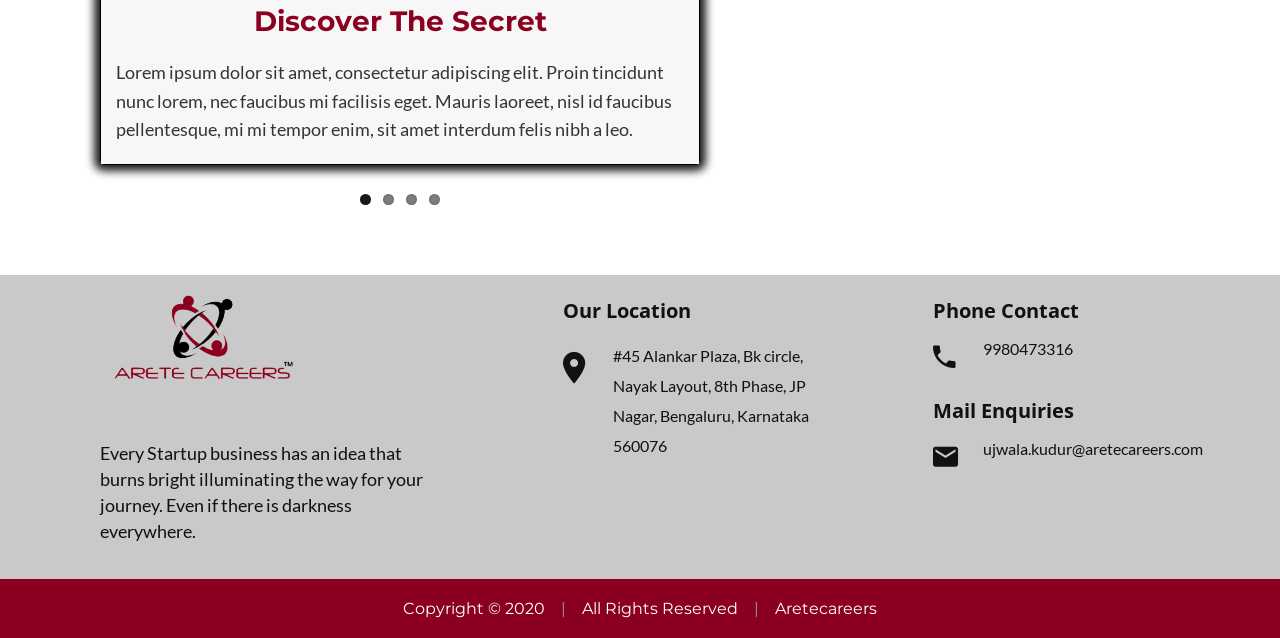What is the phone contact number?
From the image, provide a succinct answer in one word or a short phrase.

9980473316